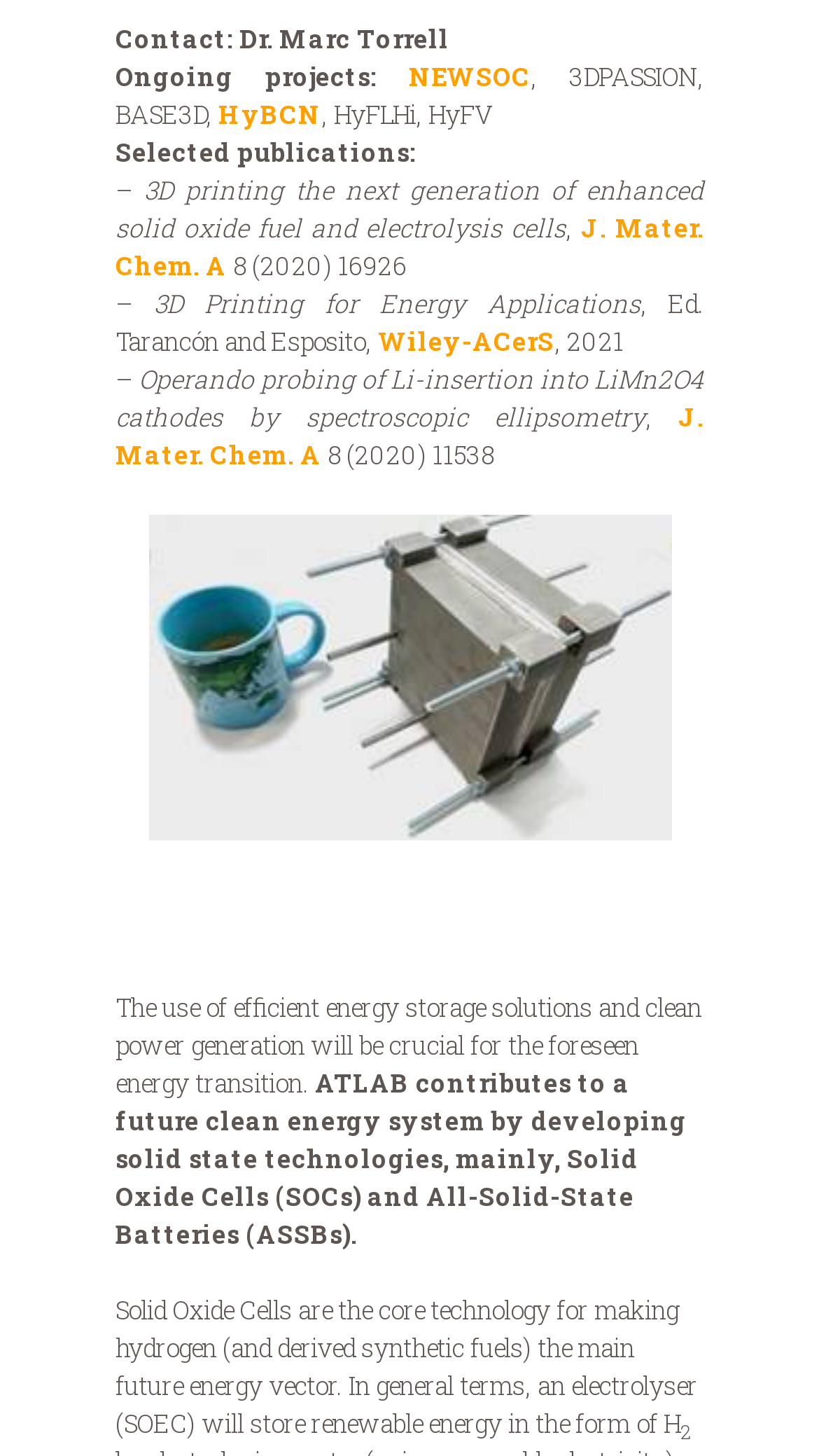From the webpage screenshot, predict the bounding box coordinates (top-left x, top-left y, bottom-right x, bottom-right y) for the UI element described here: J. Mater. Chem. A

[0.141, 0.275, 0.859, 0.324]